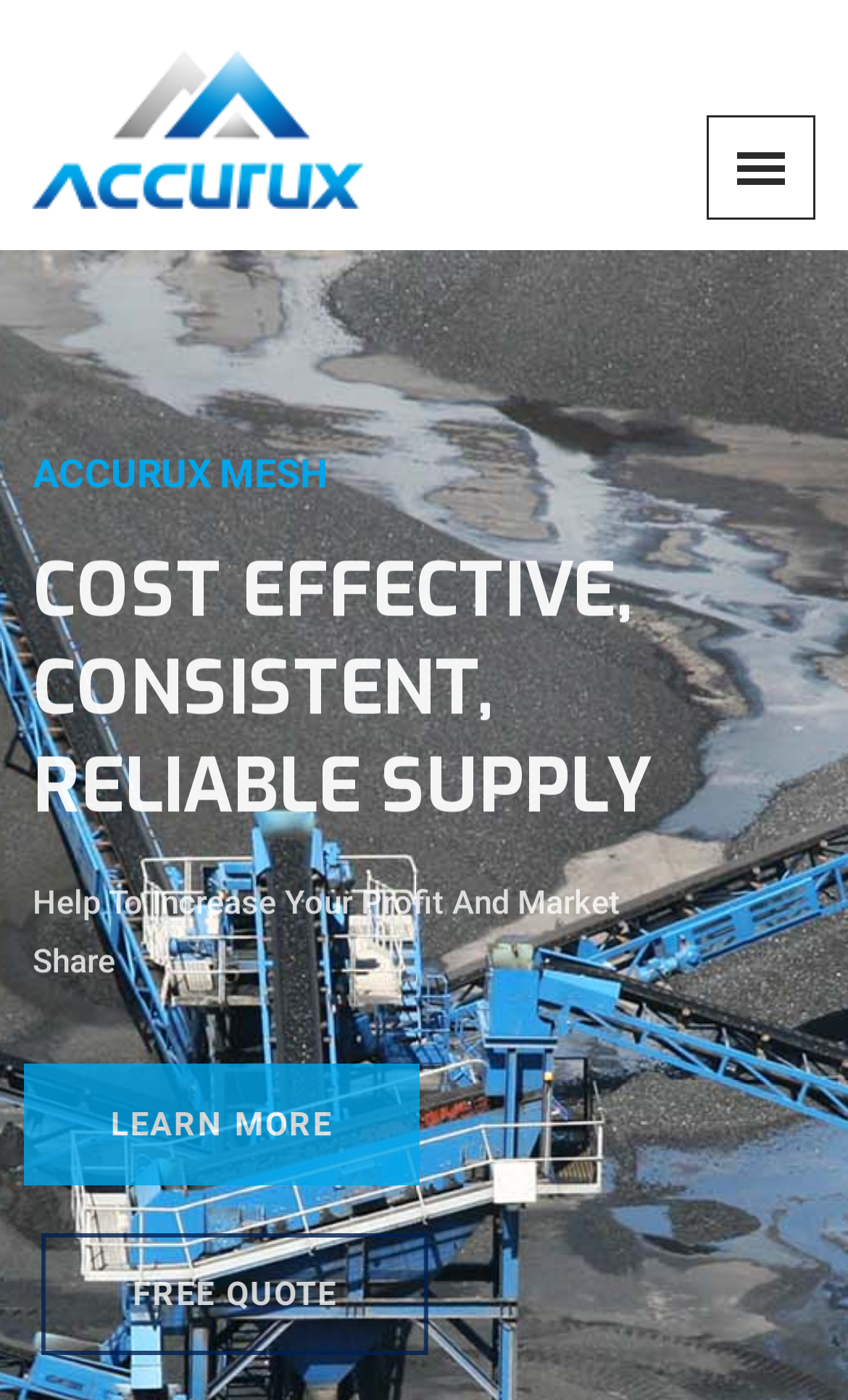Provide a short, one-word or phrase answer to the question below:
What is the tagline of the company?

COST EFFECTIVE, CONSISTENT, RELIABLE SUPPLY